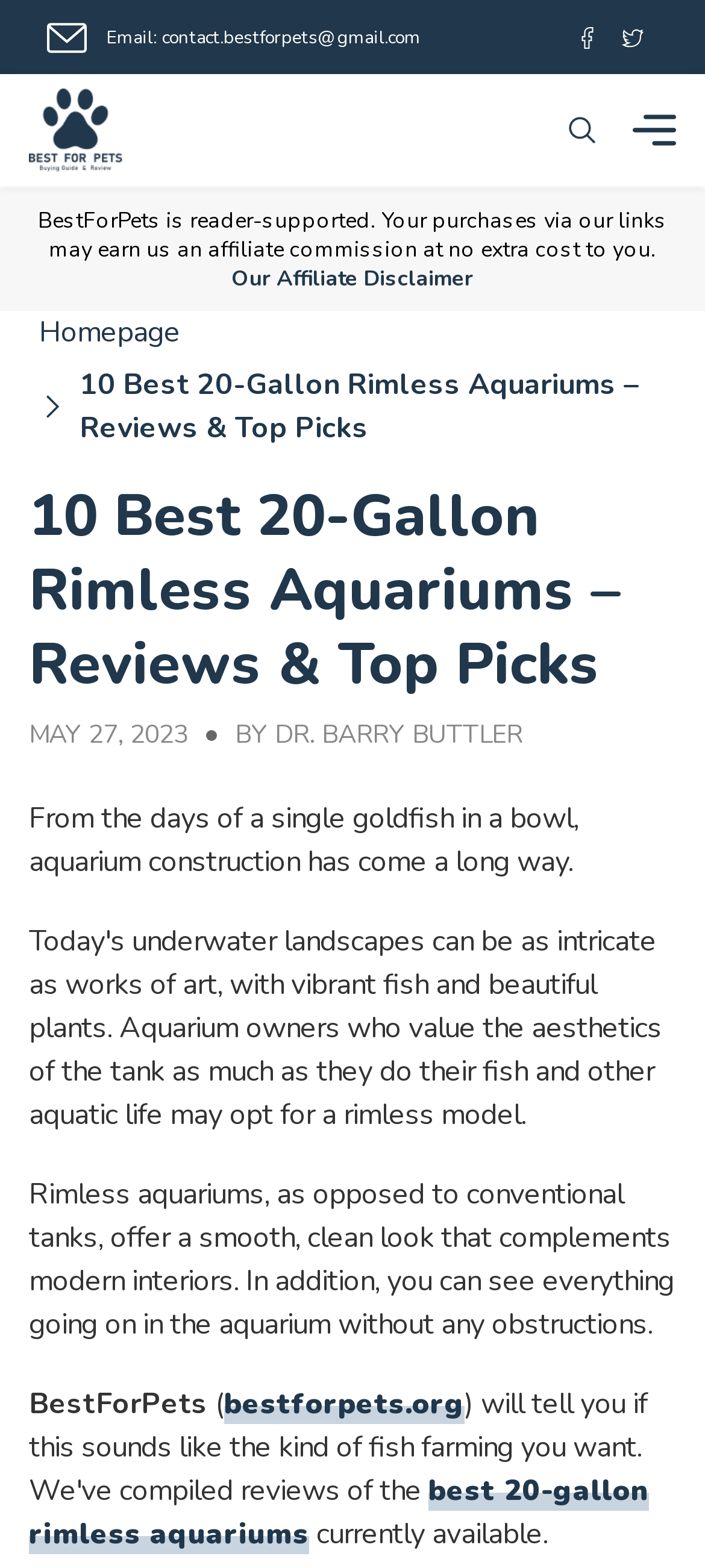From the element description: "best 20-gallon rimless aquariums", extract the bounding box coordinates of the UI element. The coordinates should be expressed as four float numbers between 0 and 1, in the order [left, top, right, bottom].

[0.041, 0.938, 0.921, 0.991]